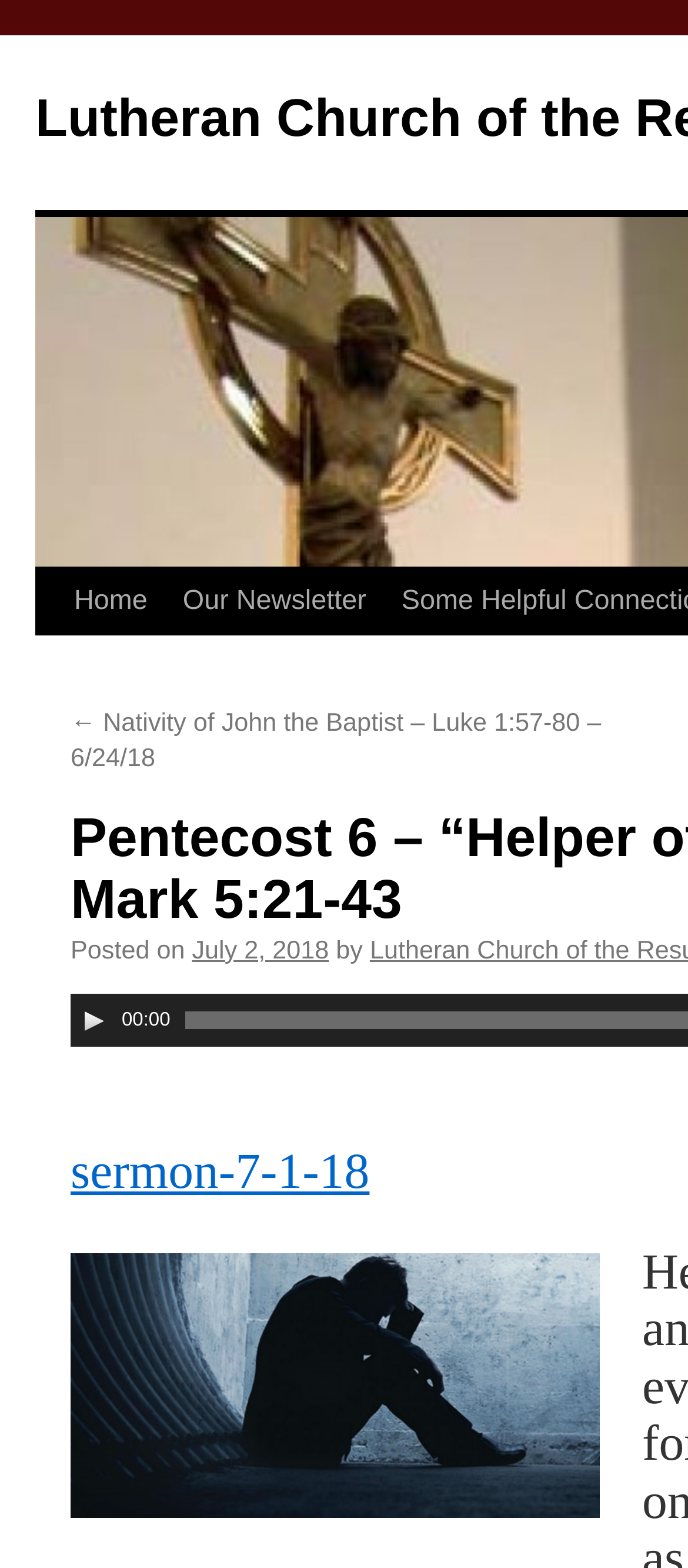Can you extract the headline from the webpage for me?

Pentecost 6 – “Helper of the Helpless” – Mark 5:21-43